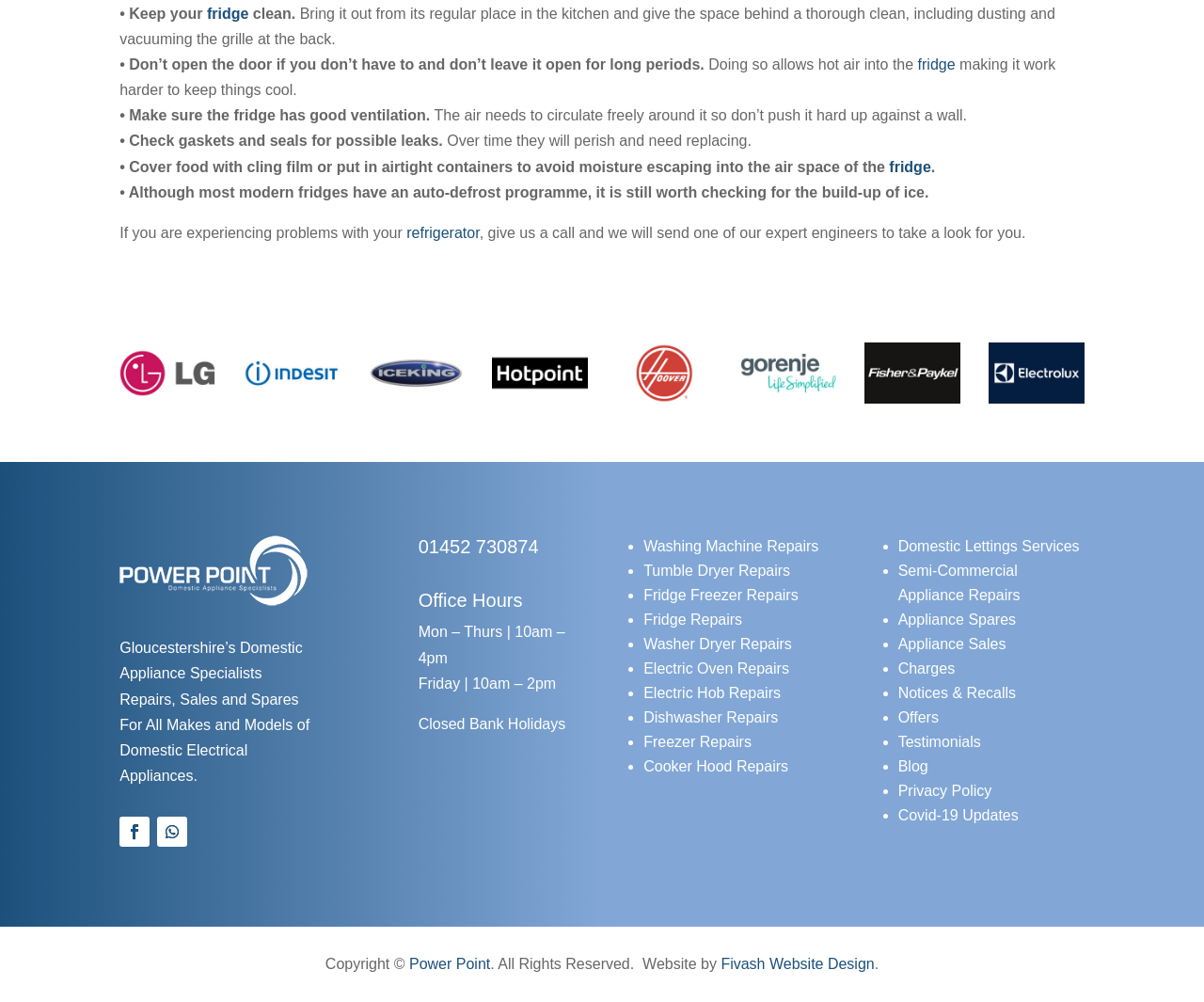Show me the bounding box coordinates of the clickable region to achieve the task as per the instruction: "Call the office".

[0.347, 0.535, 0.447, 0.556]